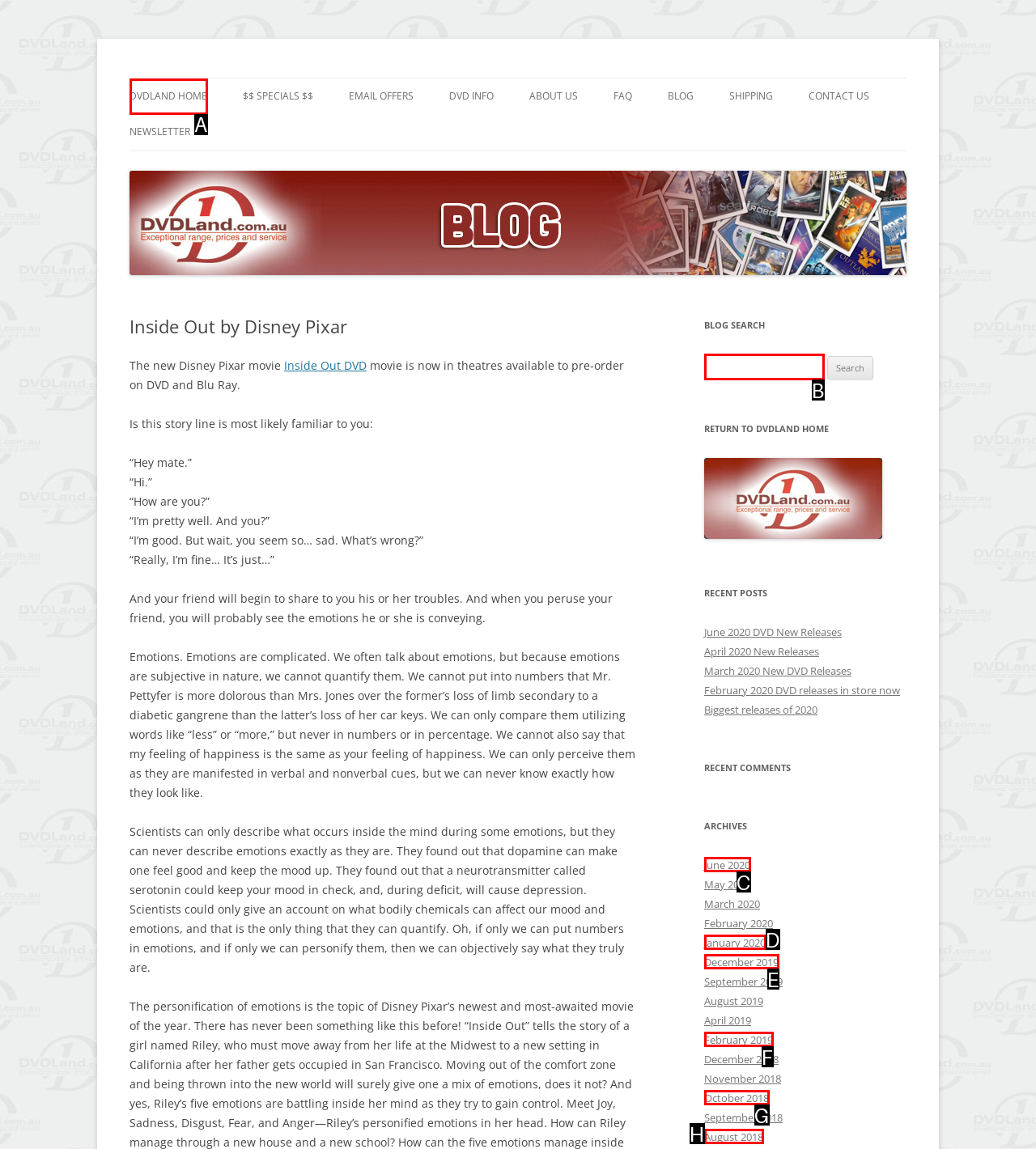With the description: August 2018, find the option that corresponds most closely and answer with its letter directly.

H